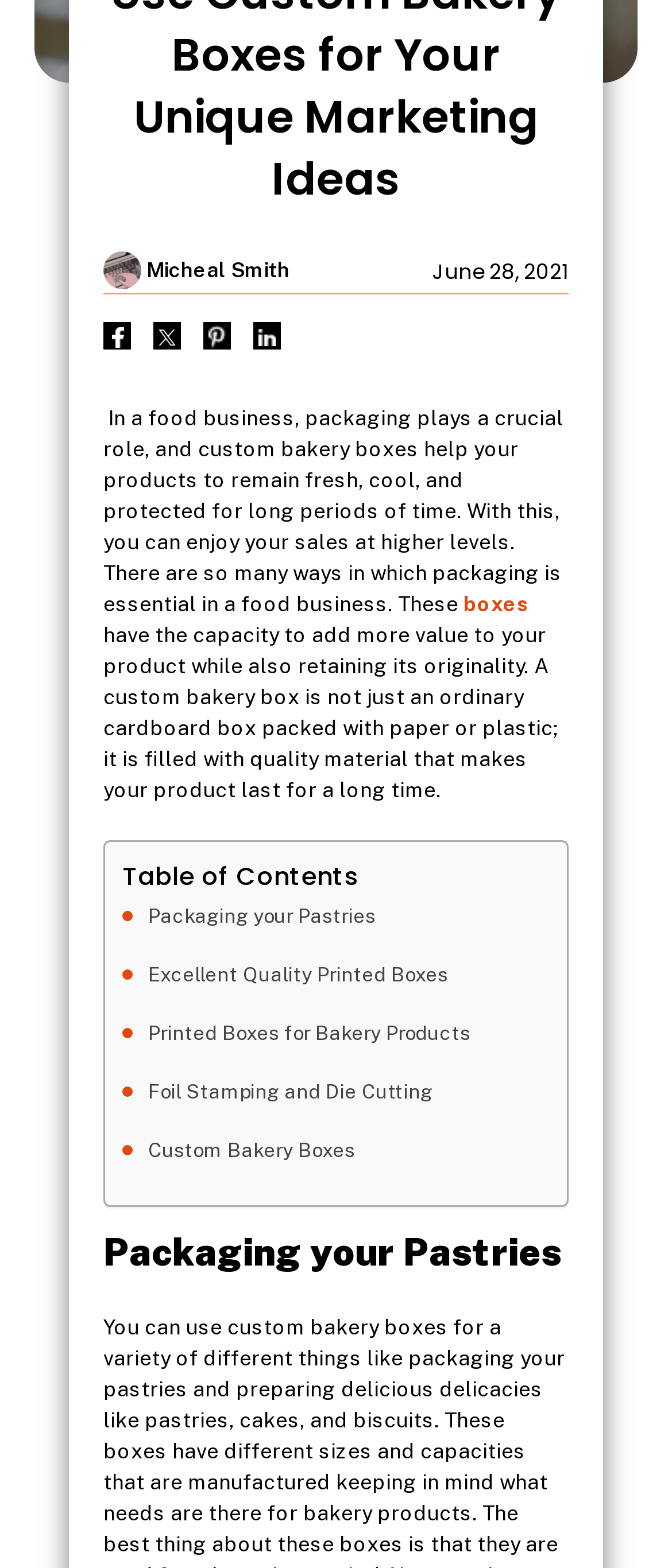Determine the bounding box coordinates for the UI element matching this description: "Excellent Quality Printed Boxes".

[0.221, 0.608, 0.667, 0.635]